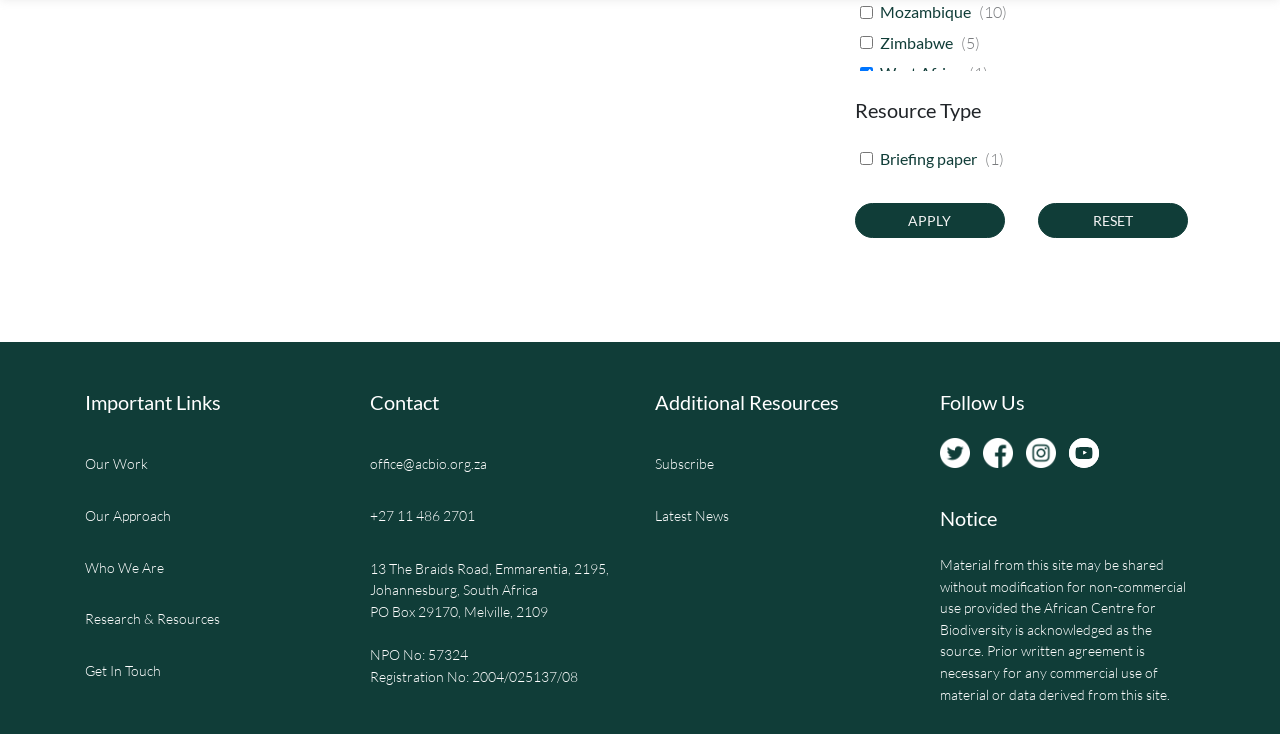How many social media links are there?
Your answer should be a single word or phrase derived from the screenshot.

4